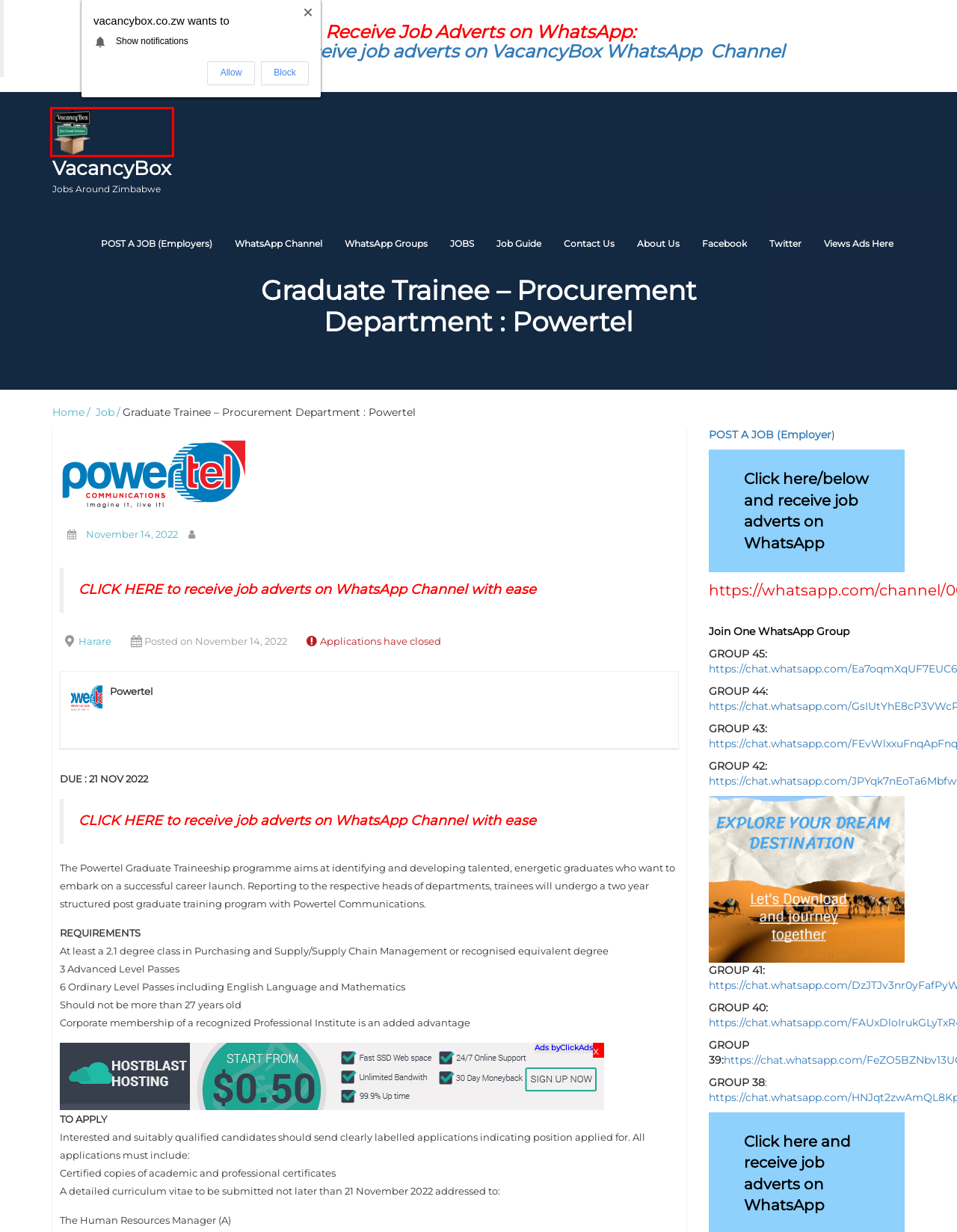Observe the provided screenshot of a webpage with a red bounding box around a specific UI element. Choose the webpage description that best fits the new webpage after you click on the highlighted element. These are your options:
A. Web Hosting from $0.50 – Affordable and Reliable Solutions
B. VacancyBox | Contact Us
C. VacancyBox | Jobs Around Zimbabwe
D. Redirect
E. Job Guide Archives | VacancyBox
F. VacancyBox | About Us
G. VacancyBox | Open Job Vacancies WhatsApp Groups
H. VacancyBox | Post A Job (Employers)

C